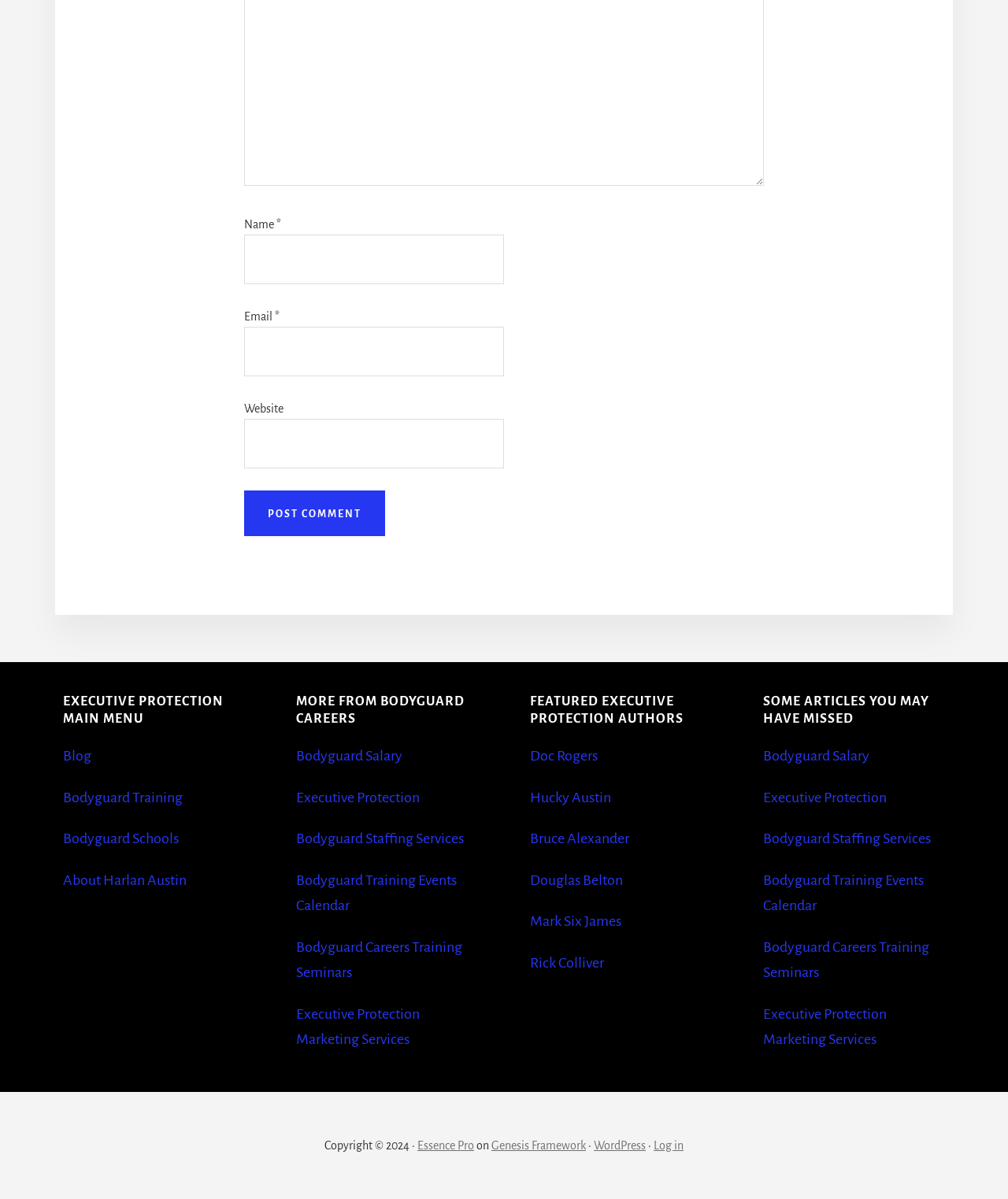Provide a one-word or one-phrase answer to the question:
What is the copyright year mentioned at the bottom of the page?

2024